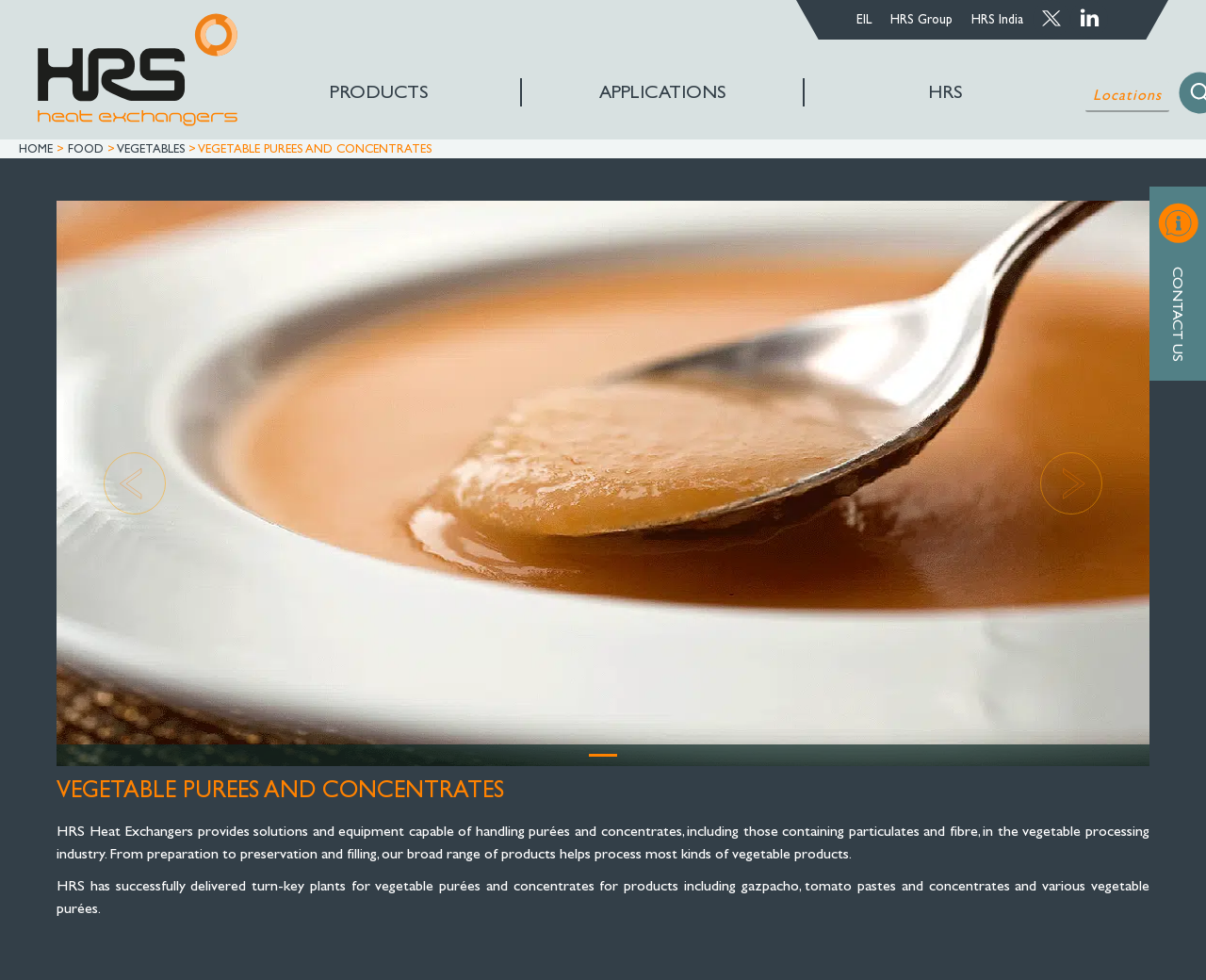Answer succinctly with a single word or phrase:
What is the location of the 'CONTACT US' link?

Bottom-right corner